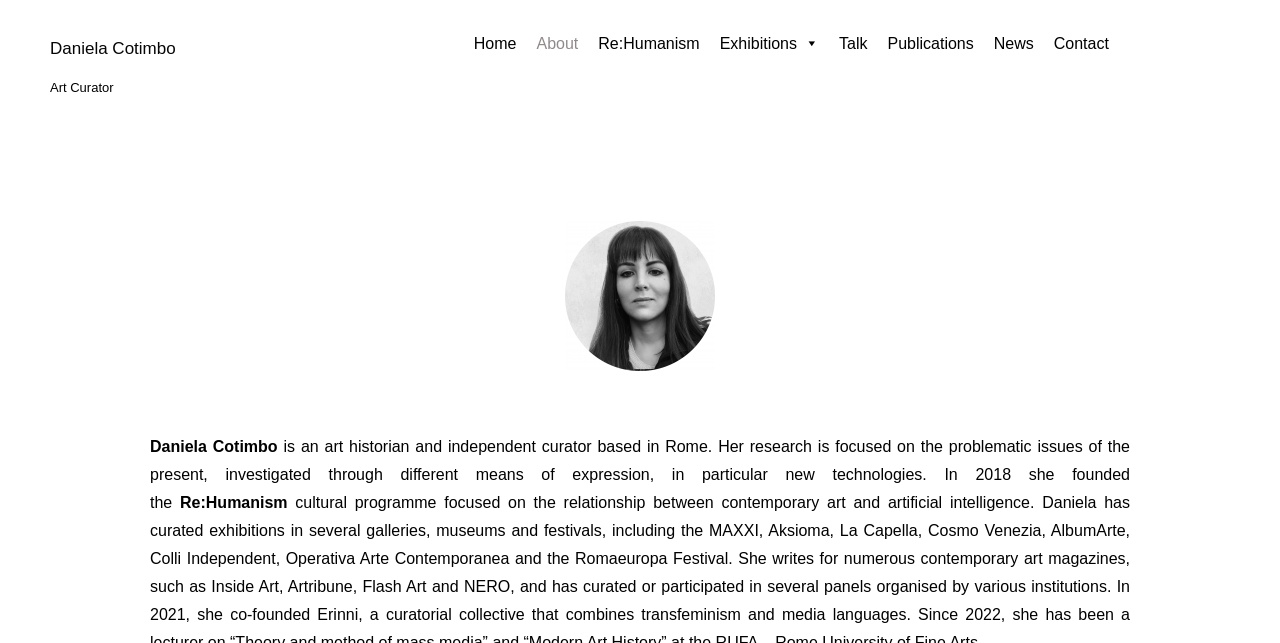What is the focus of Daniela Cotimbo's research?
Answer the question using a single word or phrase, according to the image.

Problematic issues of the present